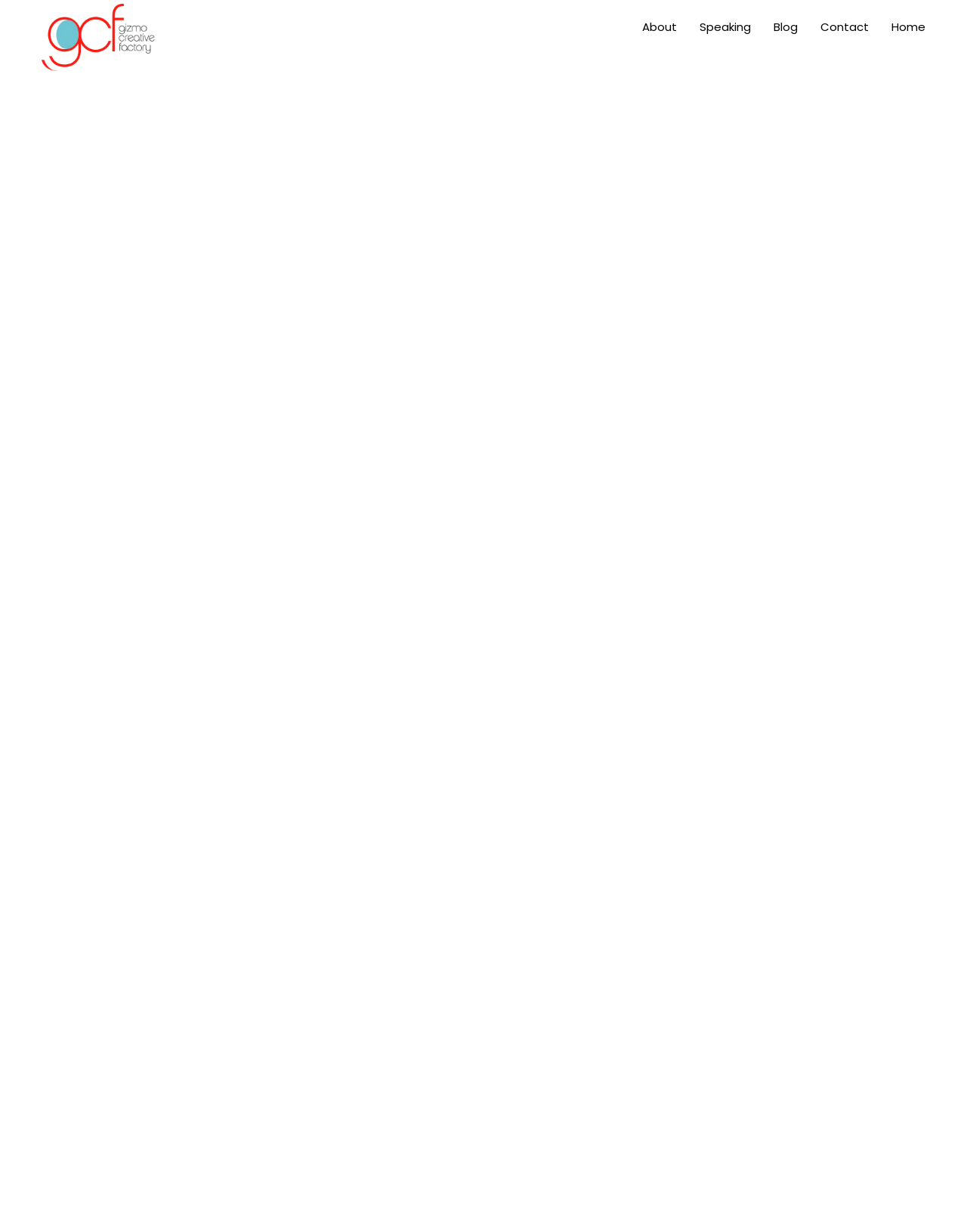What is the frequency of the newsletter?
Please provide a comprehensive answer based on the visual information in the image.

The frequency of the newsletter is obtained from the static text element with the text 'Quarterly updates, never sold or shared.' which describes the frequency of the newsletter.